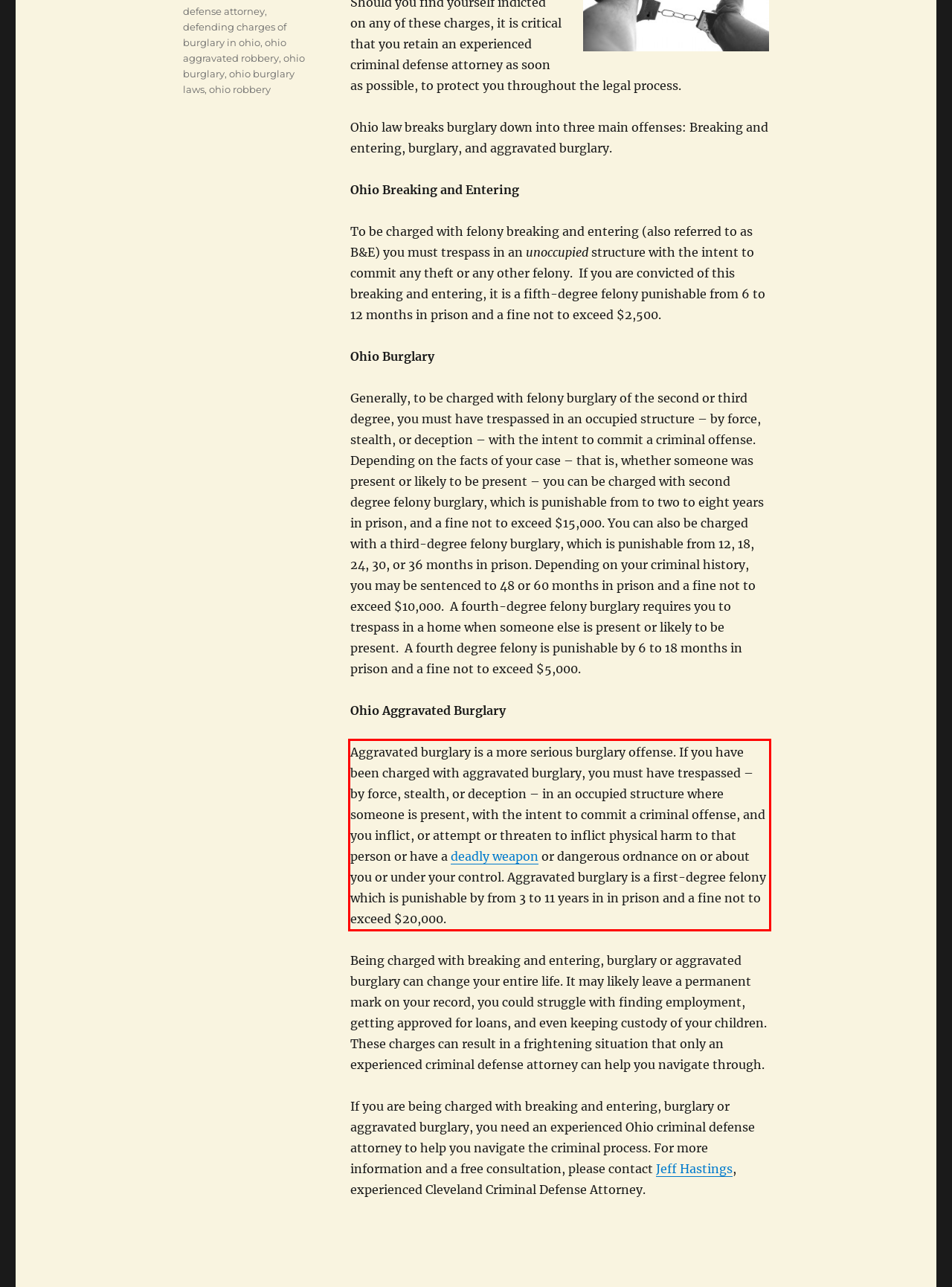Examine the webpage screenshot, find the red bounding box, and extract the text content within this marked area.

Aggravated burglary is a more serious burglary offense. If you have been charged with aggravated burglary, you must have trespassed – by force, stealth, or deception – in an occupied structure where someone is present, with the intent to commit a criminal offense, and you inflict, or attempt or threaten to inflict physical harm to that person or have a deadly weapon or dangerous ordnance on or about you or under your control. Aggravated burglary is a first-degree felony which is punishable by from 3 to 11 years in in prison and a fine not to exceed $20,000.